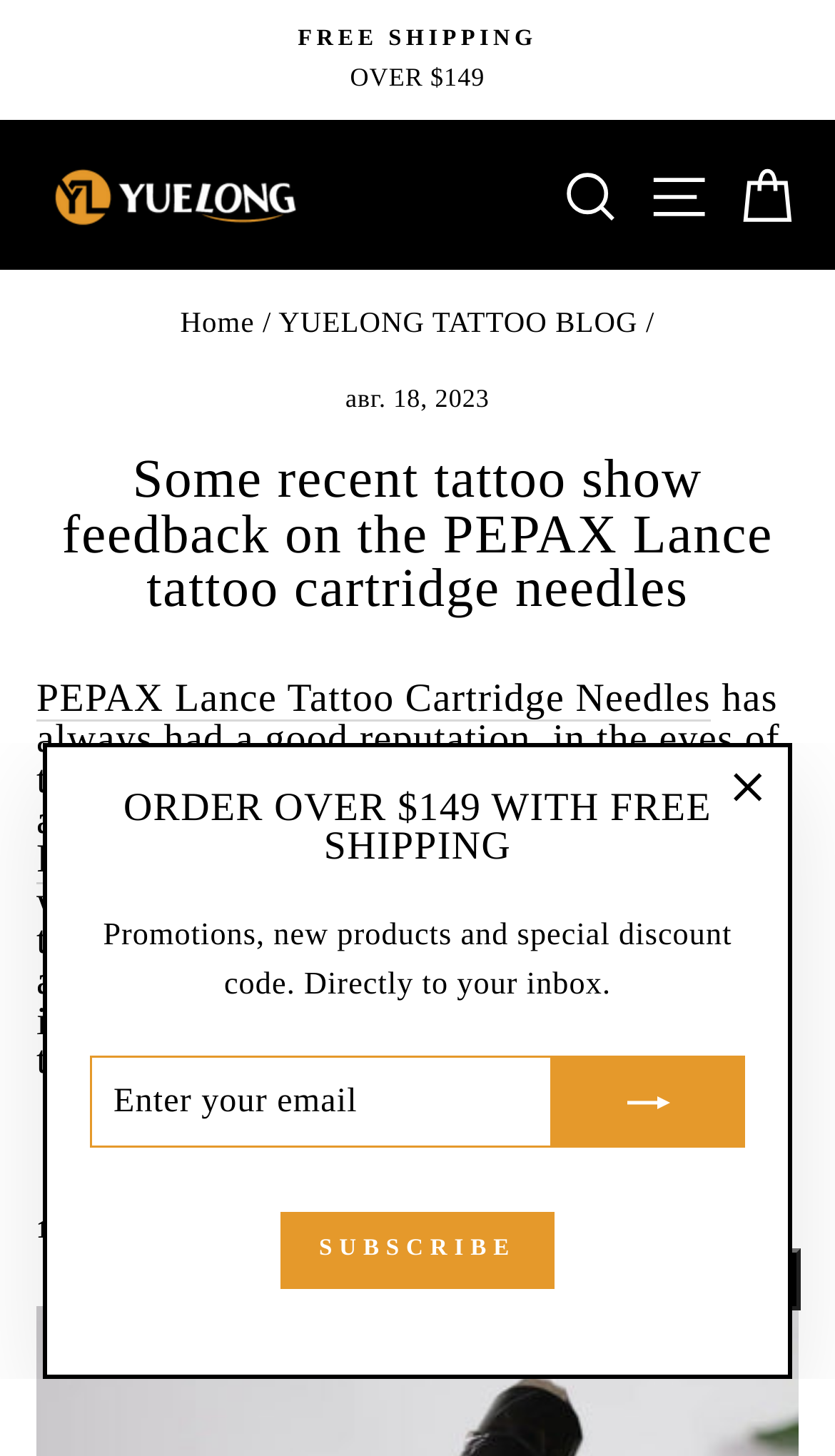Extract the heading text from the webpage.

Some recent tattoo show feedback on the PEPAX Lance tattoo cartridge needles